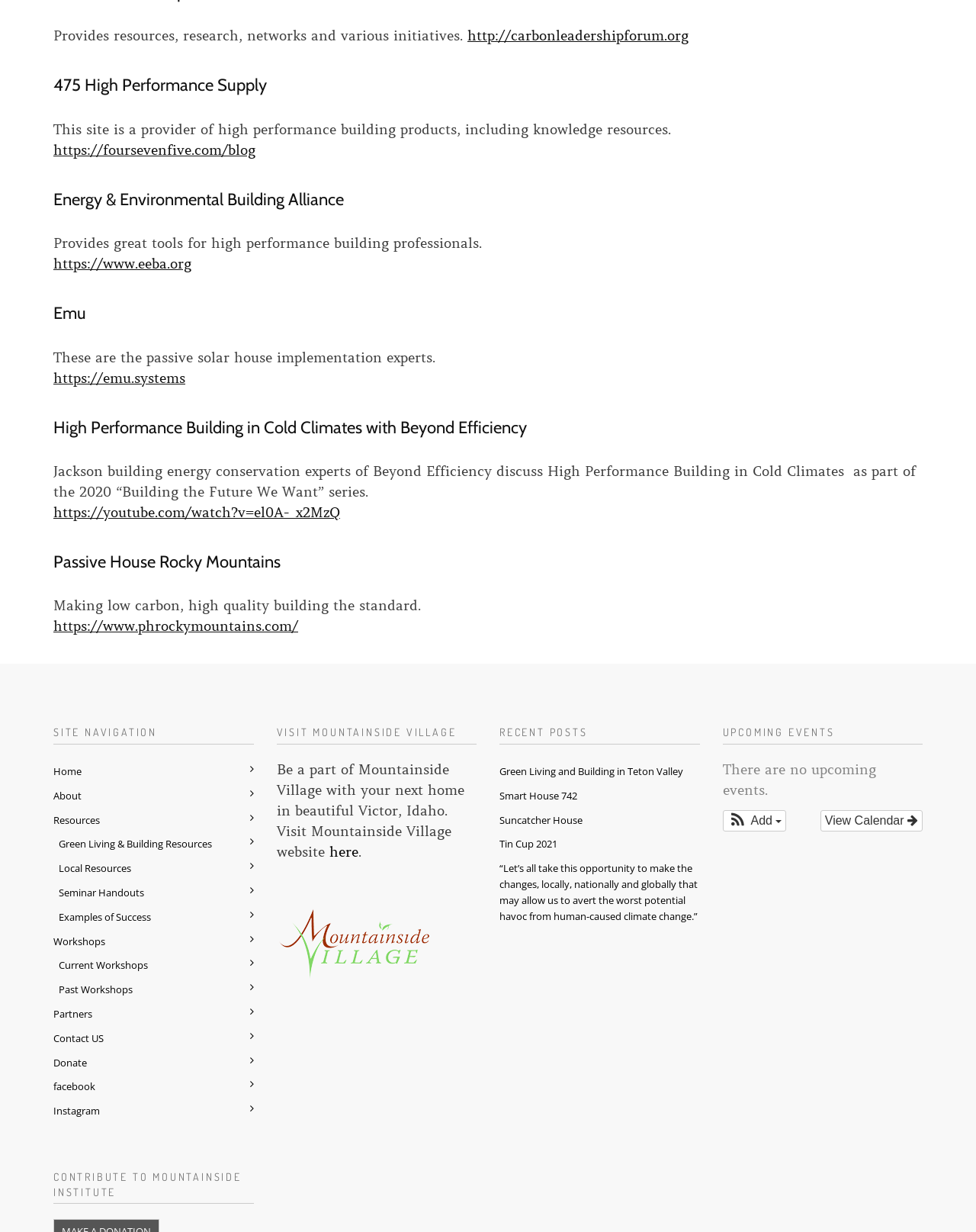Specify the bounding box coordinates for the region that must be clicked to perform the given instruction: "Read the description of 'A Female Student Arrives at the Imperial College'".

None